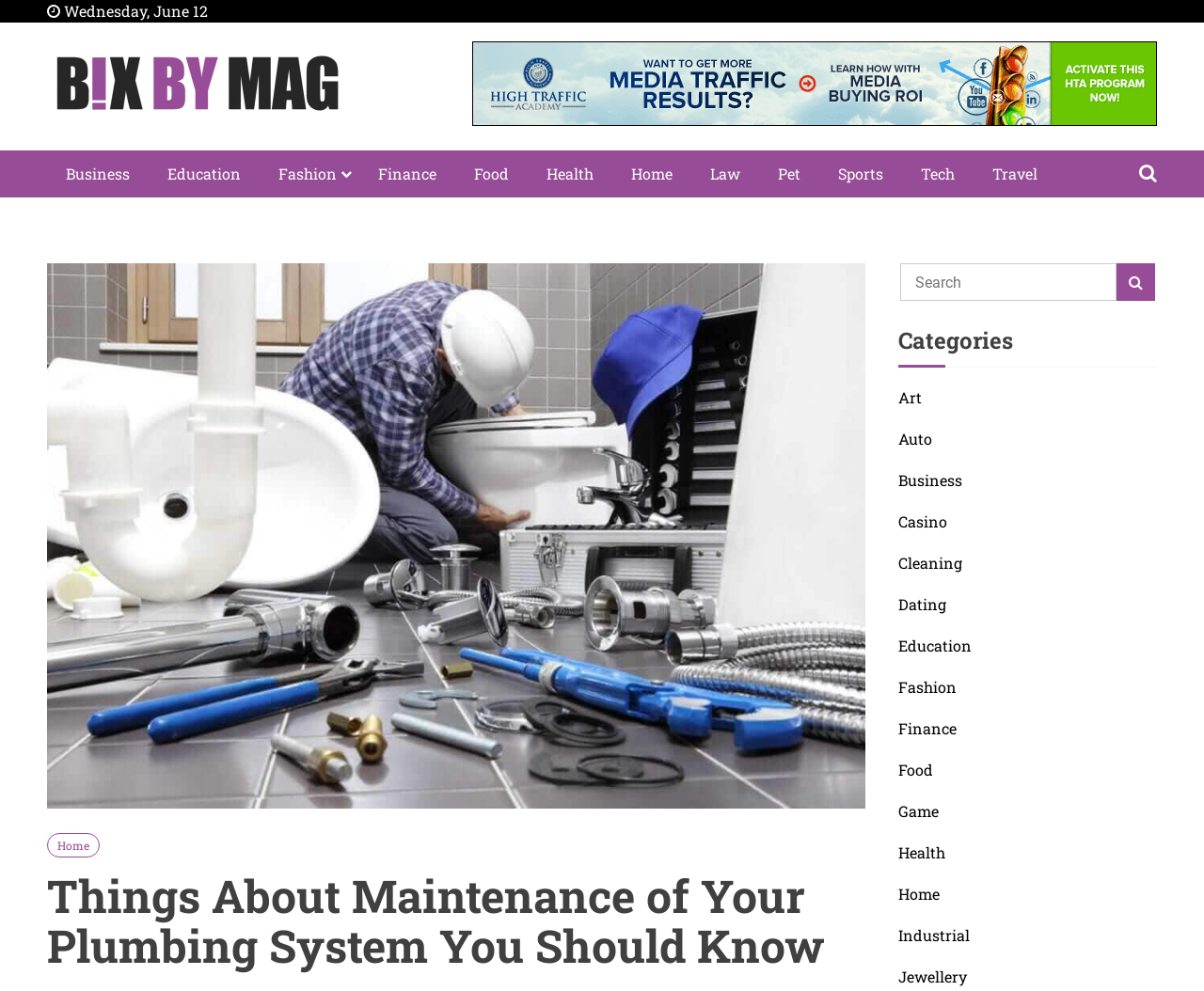Locate the bounding box coordinates of the element that should be clicked to execute the following instruction: "Click on the 'Business' category".

[0.746, 0.473, 0.799, 0.496]